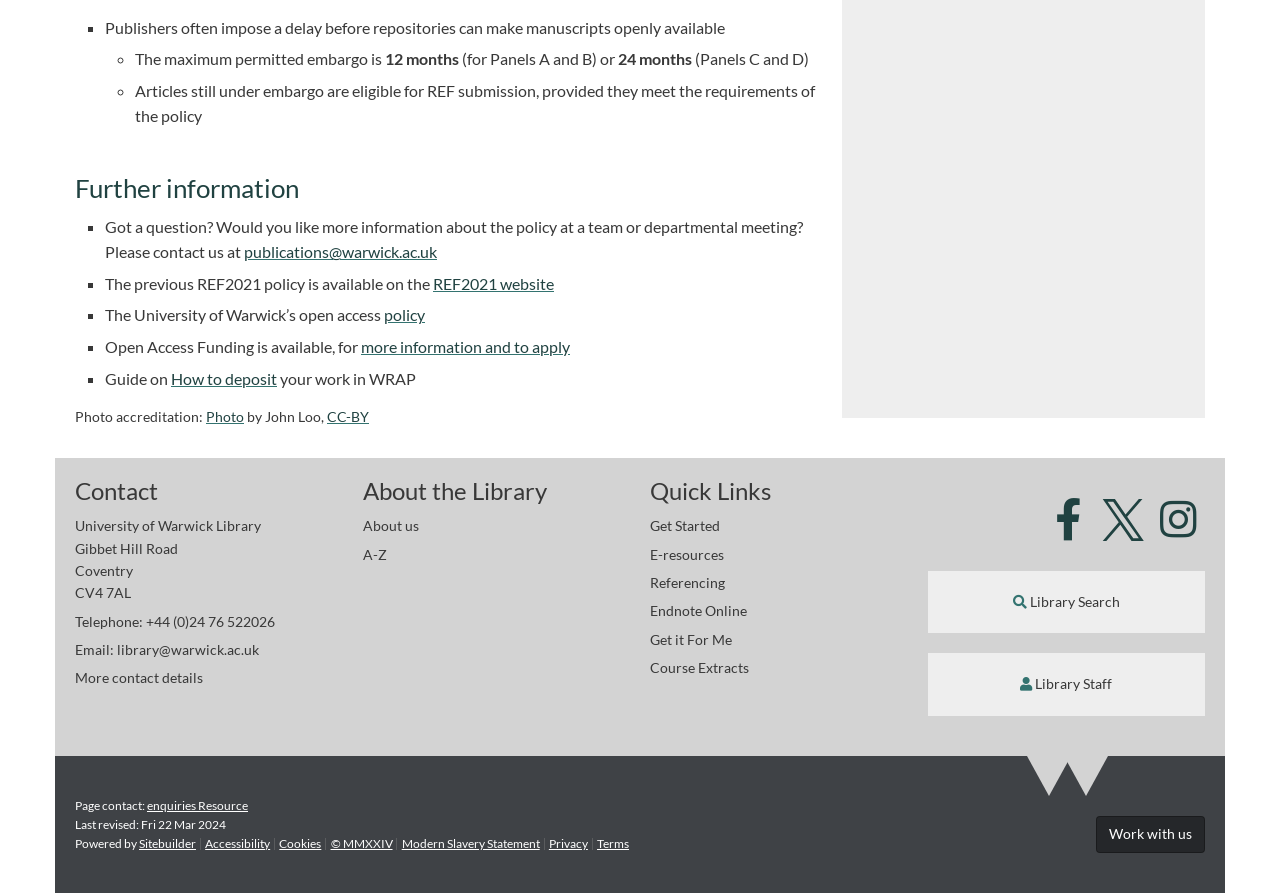Determine the bounding box coordinates for the area that needs to be clicked to fulfill this task: "Get more information about the policy". The coordinates must be given as four float numbers between 0 and 1, i.e., [left, top, right, bottom].

[0.191, 0.271, 0.341, 0.293]